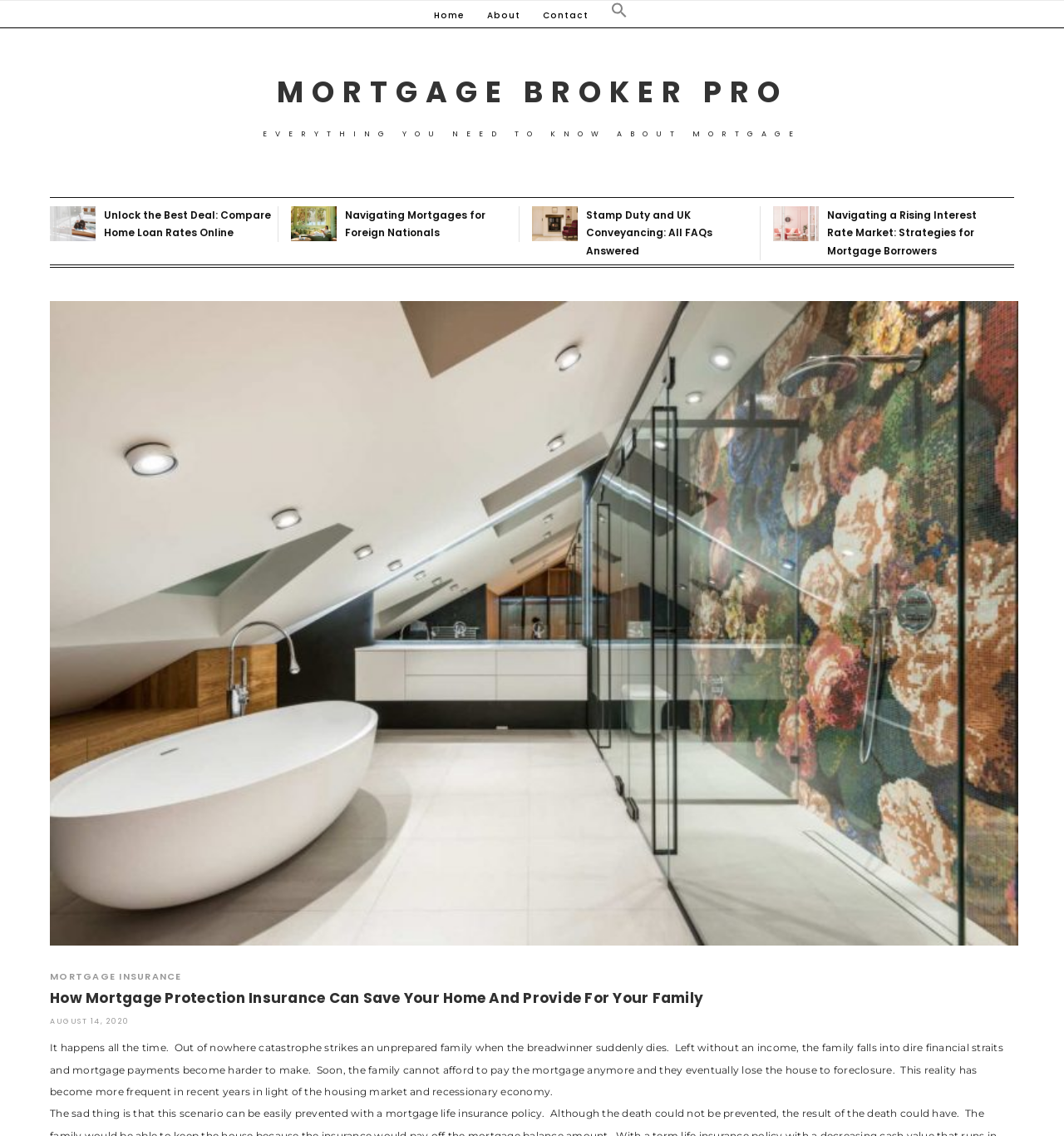What is the name of the mortgage broker?
Look at the image and answer the question with a single word or phrase.

Mortgage Broker PRO